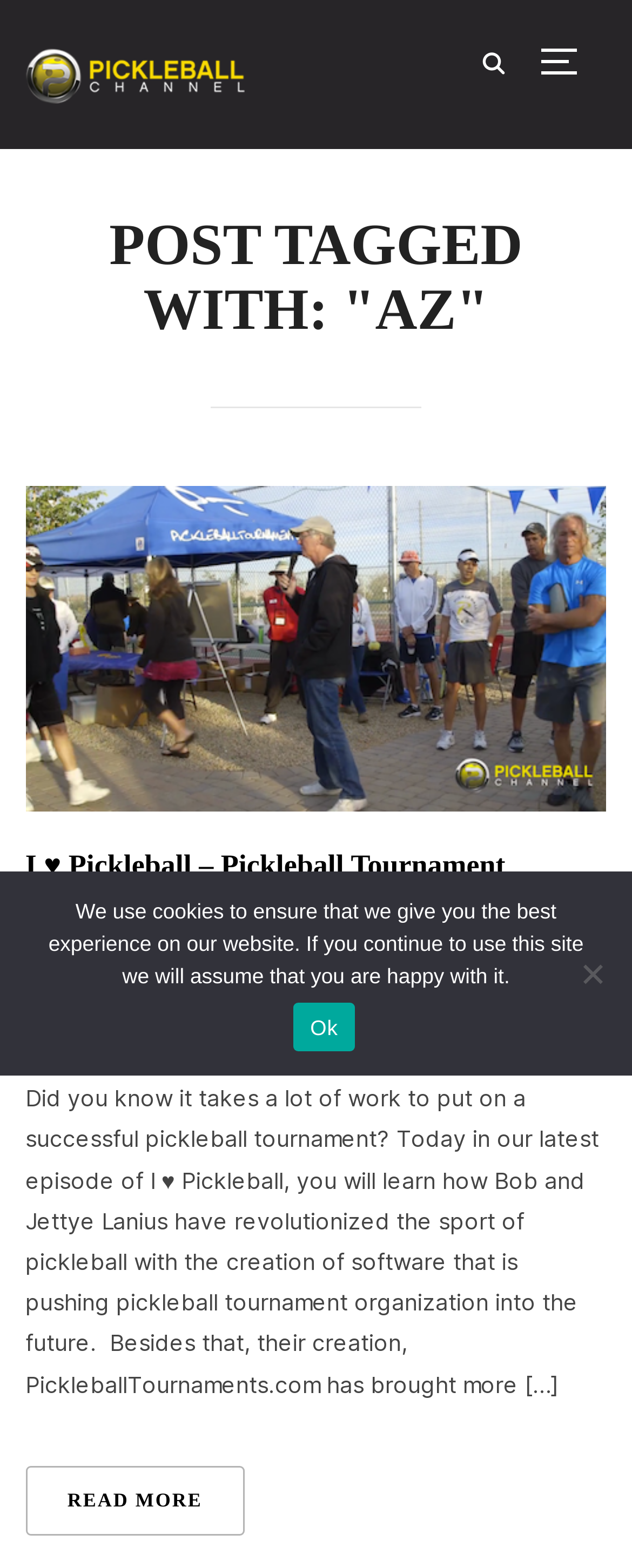Specify the bounding box coordinates of the area to click in order to execute this command: 'Click the link to read more'. The coordinates should consist of four float numbers ranging from 0 to 1, and should be formatted as [left, top, right, bottom].

[0.04, 0.935, 0.387, 0.98]